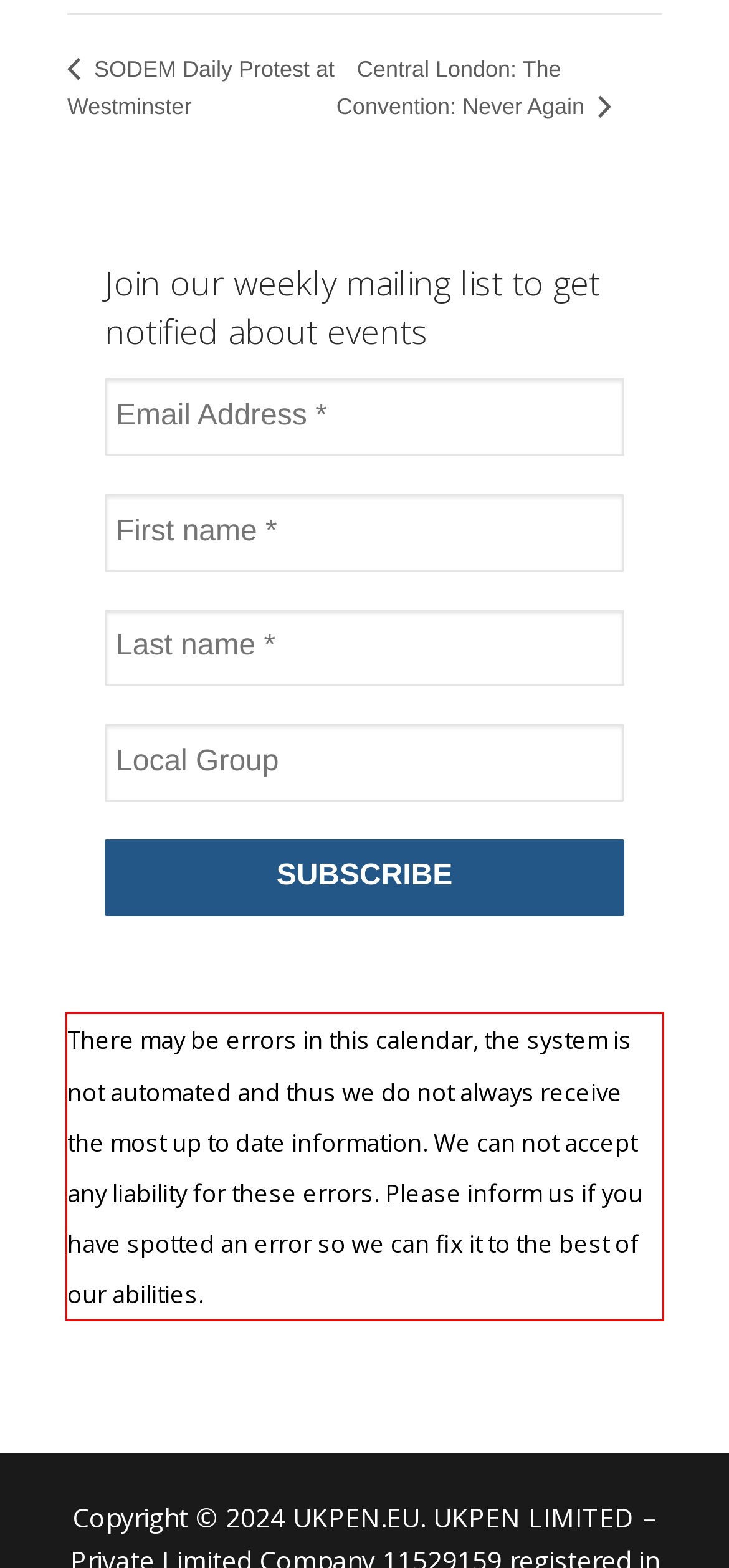You have a screenshot of a webpage, and there is a red bounding box around a UI element. Utilize OCR to extract the text within this red bounding box.

There may be errors in this calendar, the system is not automated and thus we do not always receive the most up to date information. We can not accept any liability for these errors. Please inform us if you have spotted an error so we can fix it to the best of our abilities.